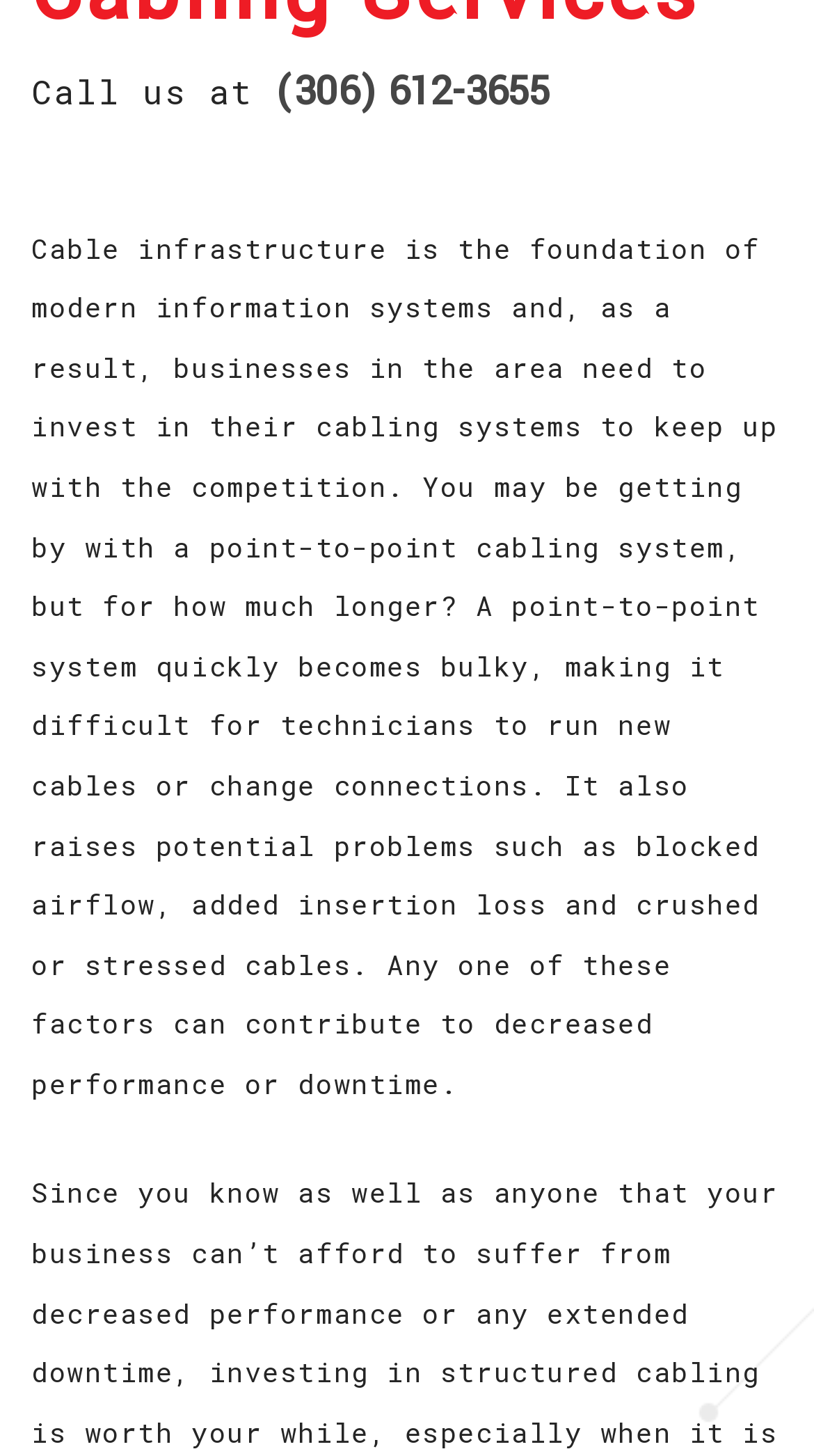Identify the bounding box coordinates for the UI element described by the following text: "Contact". Provide the coordinates as four float numbers between 0 and 1, in the format [left, top, right, bottom].

[0.026, 0.176, 0.974, 0.246]